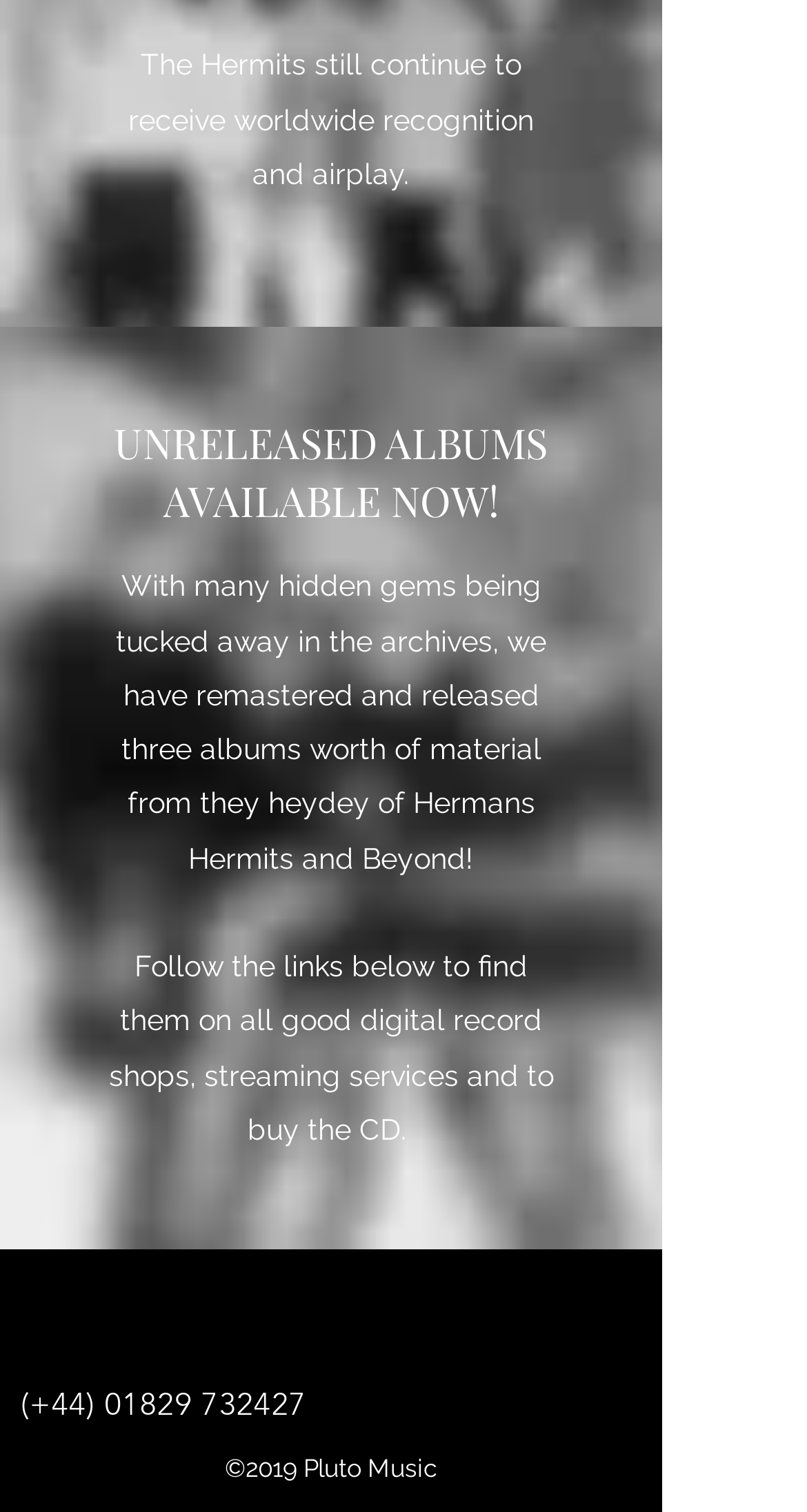Identify the bounding box coordinates for the UI element mentioned here: "aria-label="White Instagram Icon"". Provide the coordinates as four float values between 0 and 1, i.e., [left, top, right, bottom].

[0.538, 0.889, 0.59, 0.917]